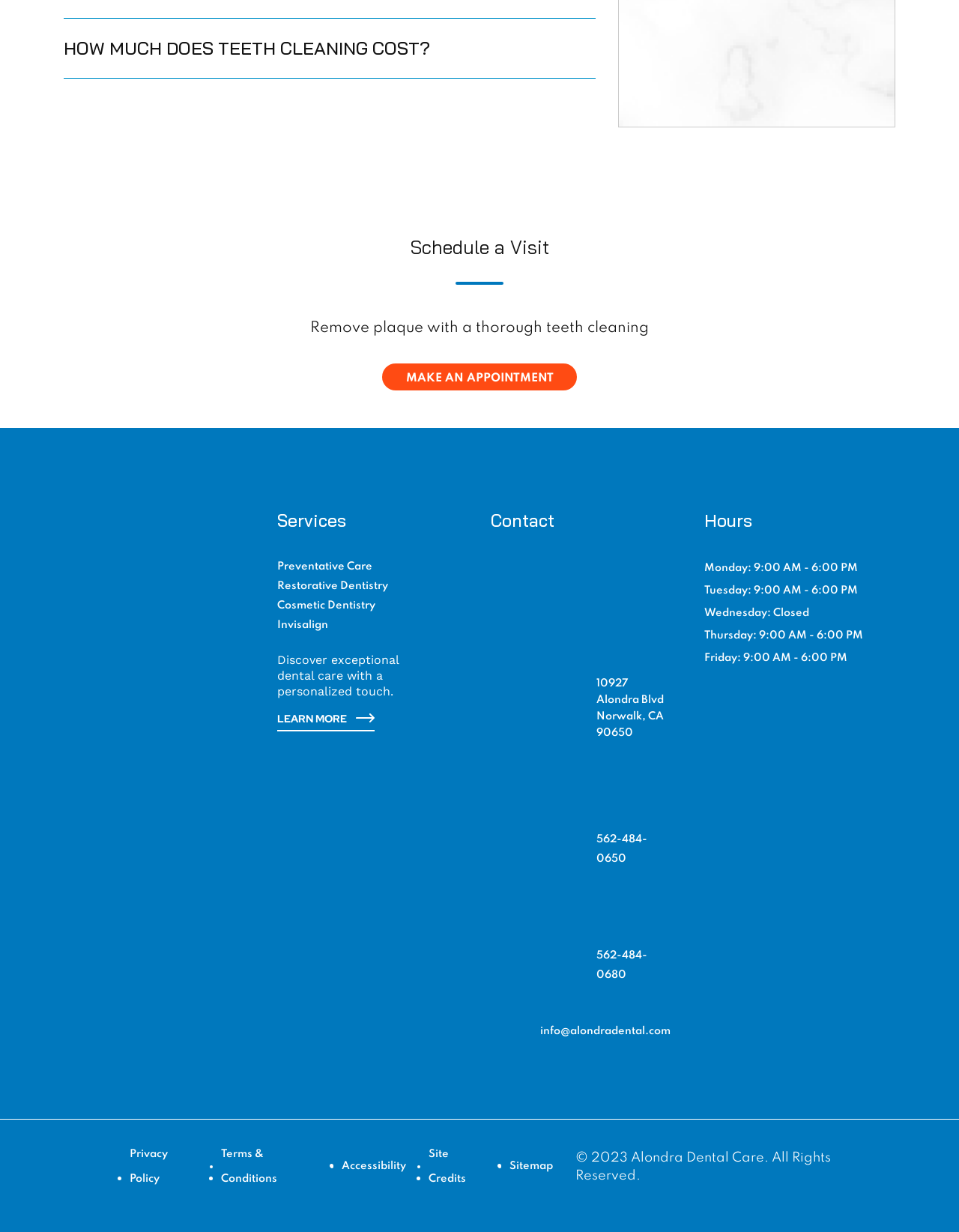Could you indicate the bounding box coordinates of the region to click in order to complete this instruction: "Visit the contact page".

[0.389, 0.02, 0.473, 0.035]